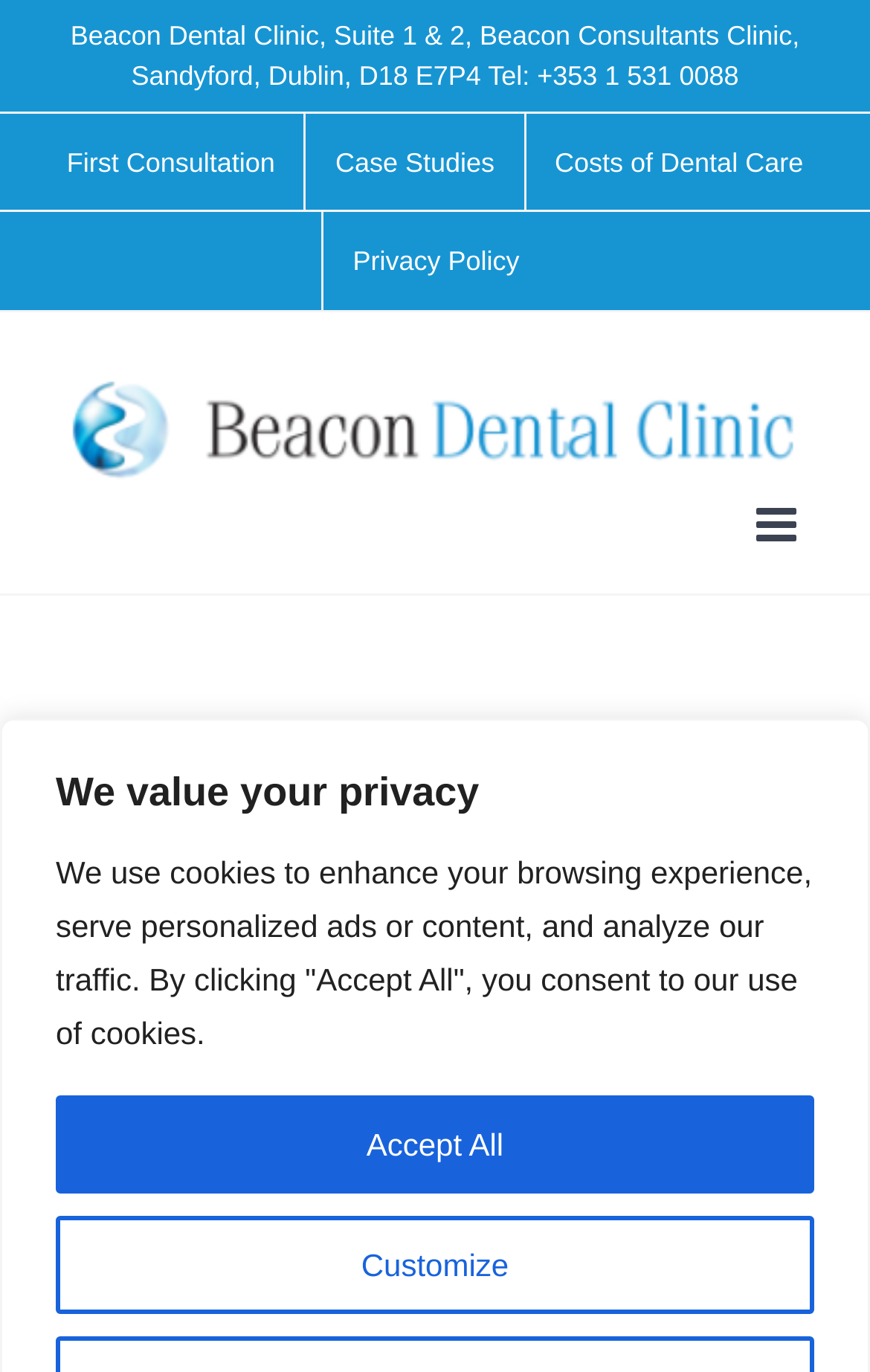Provide a thorough and detailed response to the question by examining the image: 
What is the topic of the main content on the page?

I found the topic by looking at the heading element that contains the text 'Sleep Apnea: Why You Feel Tired After a Full Night of Sleep', which suggests that the main content on the page is about sleep apnea.